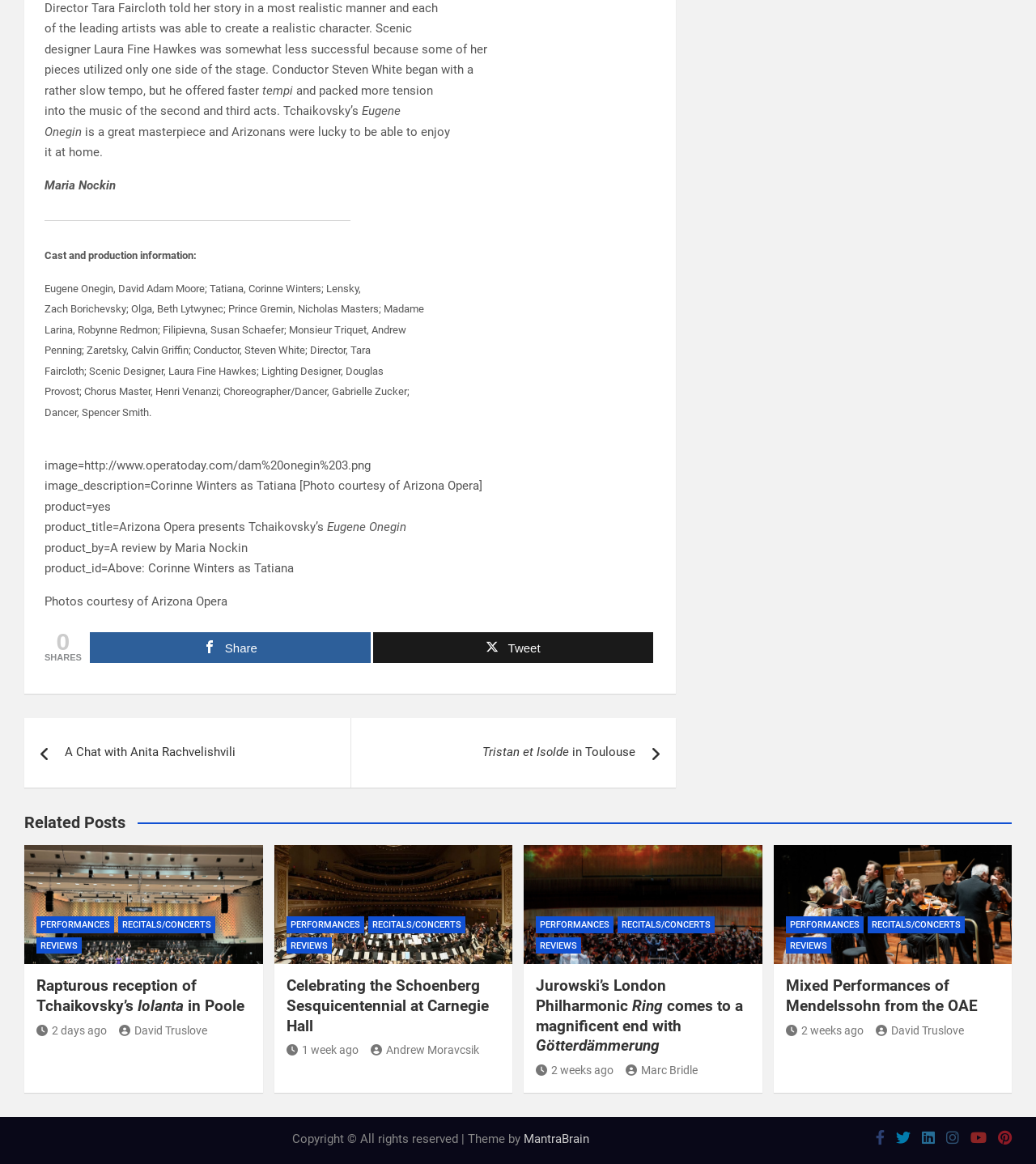Respond concisely with one word or phrase to the following query:
How many links are there in the 'Related Posts' section?

4